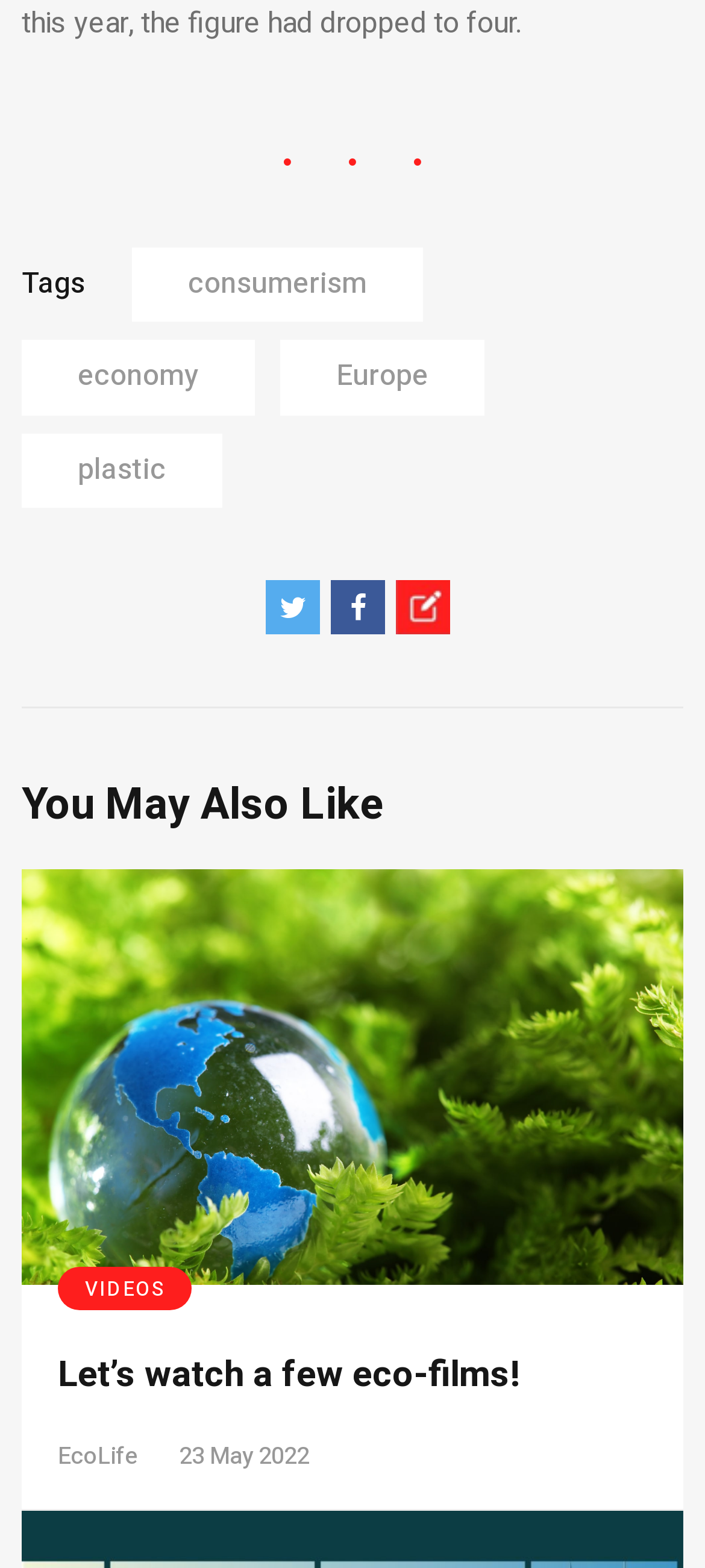Show the bounding box coordinates for the element that needs to be clicked to execute the following instruction: "Go back". Provide the coordinates in the form of four float numbers between 0 and 1, i.e., [left, top, right, bottom].

None